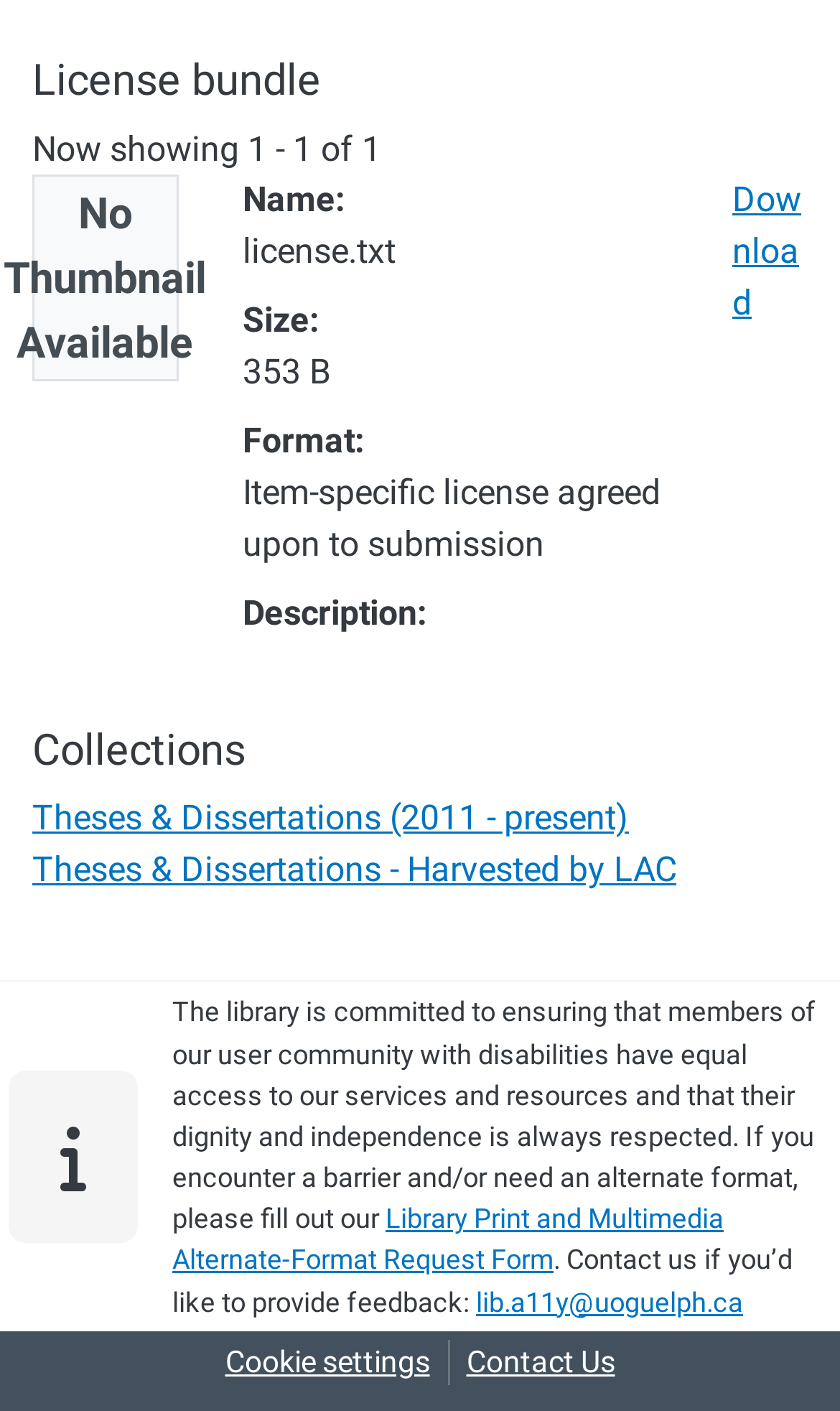Provide a brief response to the question below using a single word or phrase: 
What is the purpose of the 'Download' link?

To download the license bundle